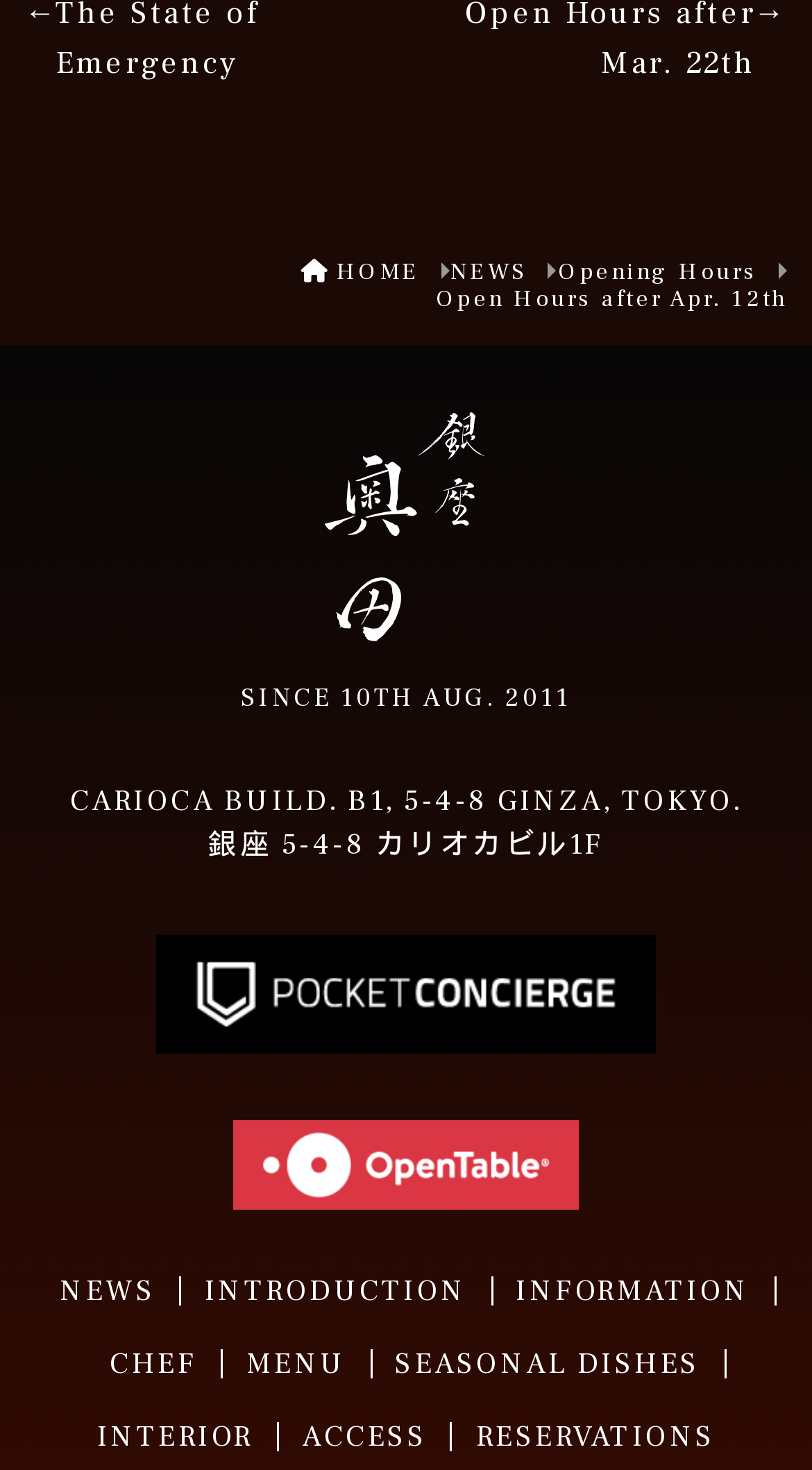Give a one-word or one-phrase response to the question:
What is the address of the restaurant?

5-4-8 GINZA, TOKYO